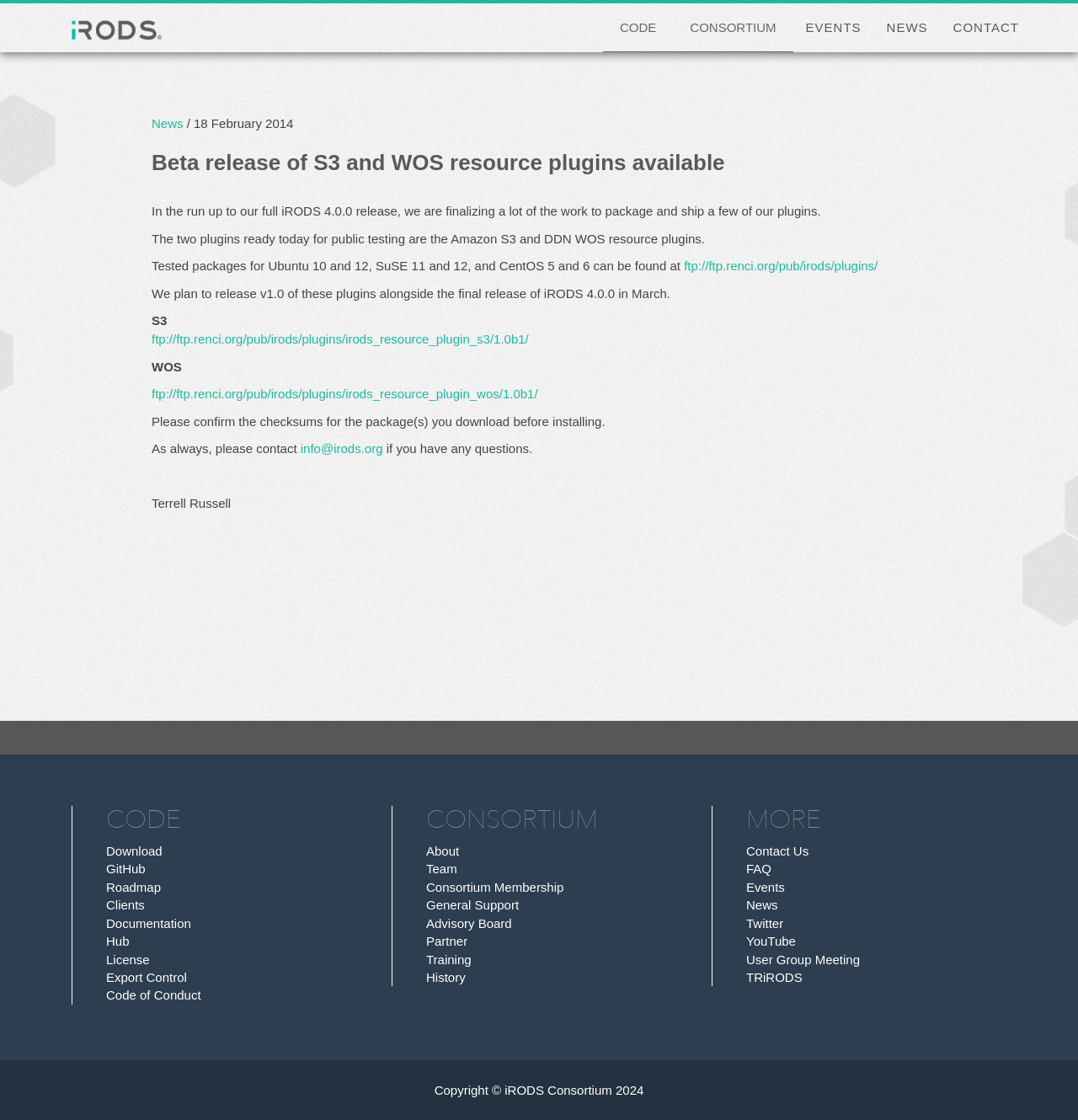Locate the bounding box coordinates of the element that should be clicked to fulfill the instruction: "Enlarge the image".

None